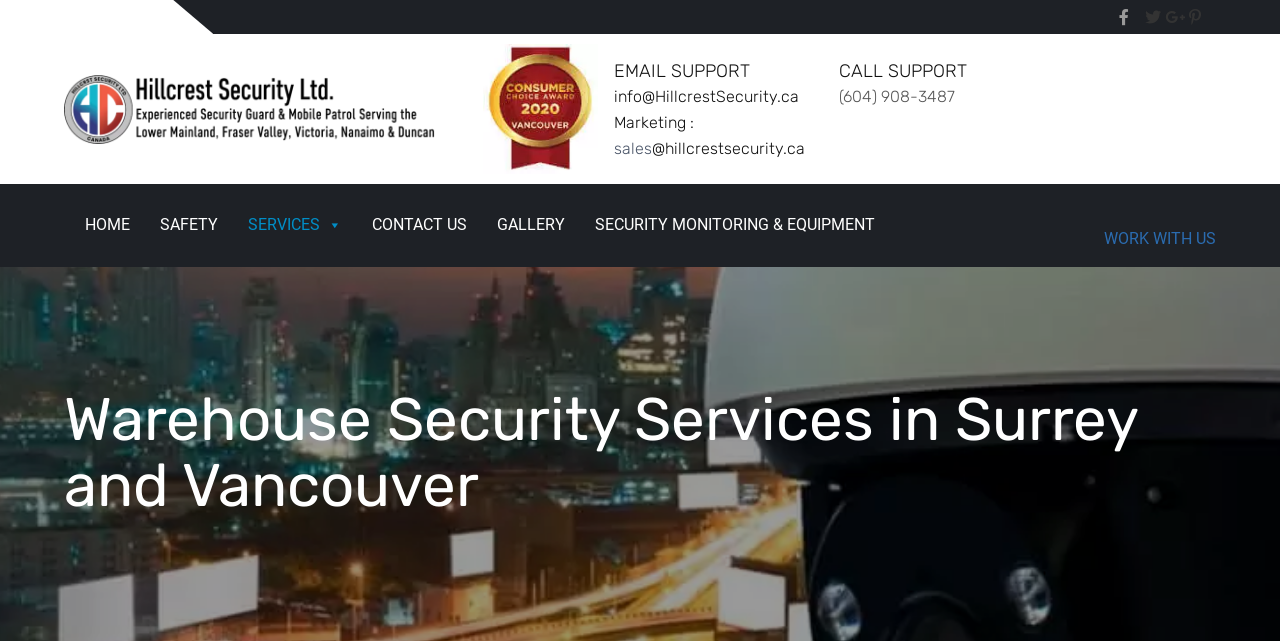What are the main sections of the website?
Using the image, elaborate on the answer with as much detail as possible.

I found the main sections of the website by looking at the navigation menu, which lists the different sections as links.